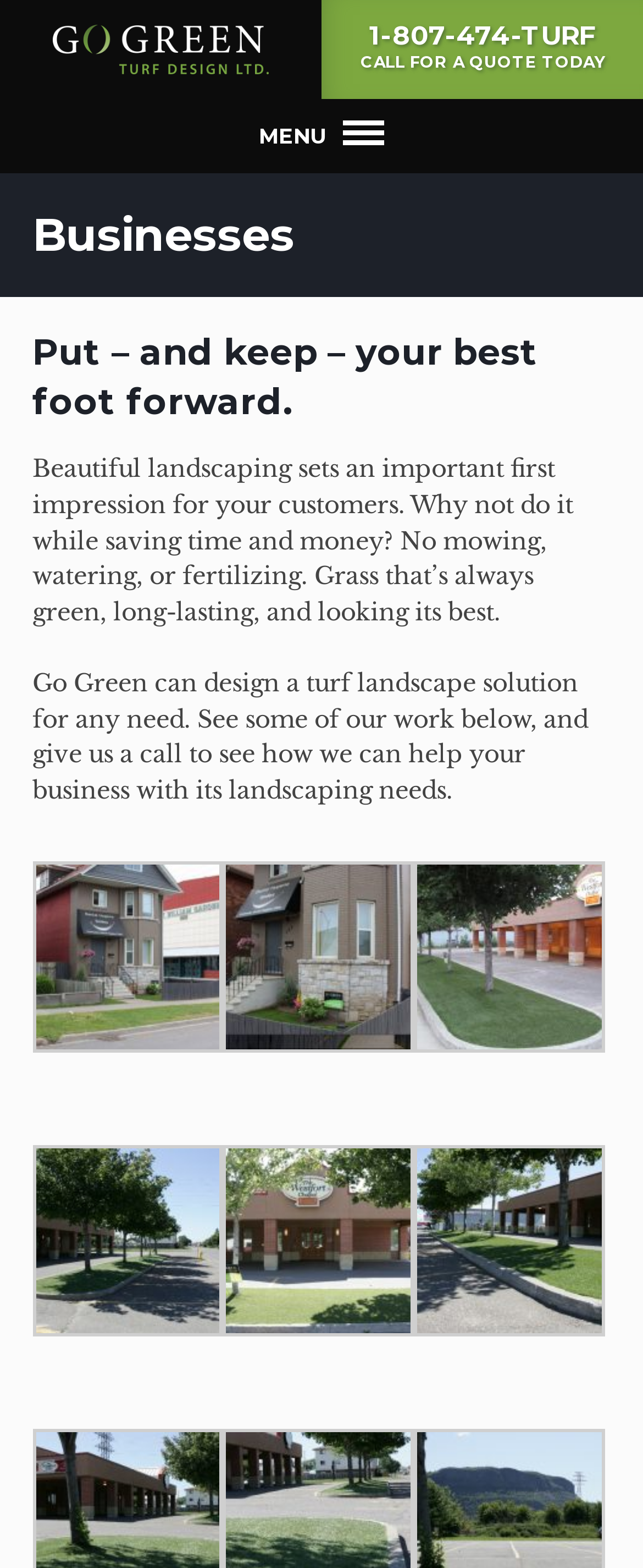Answer the question with a single word or phrase: 
What is the phone number for a quote?

1-807-474-TURF